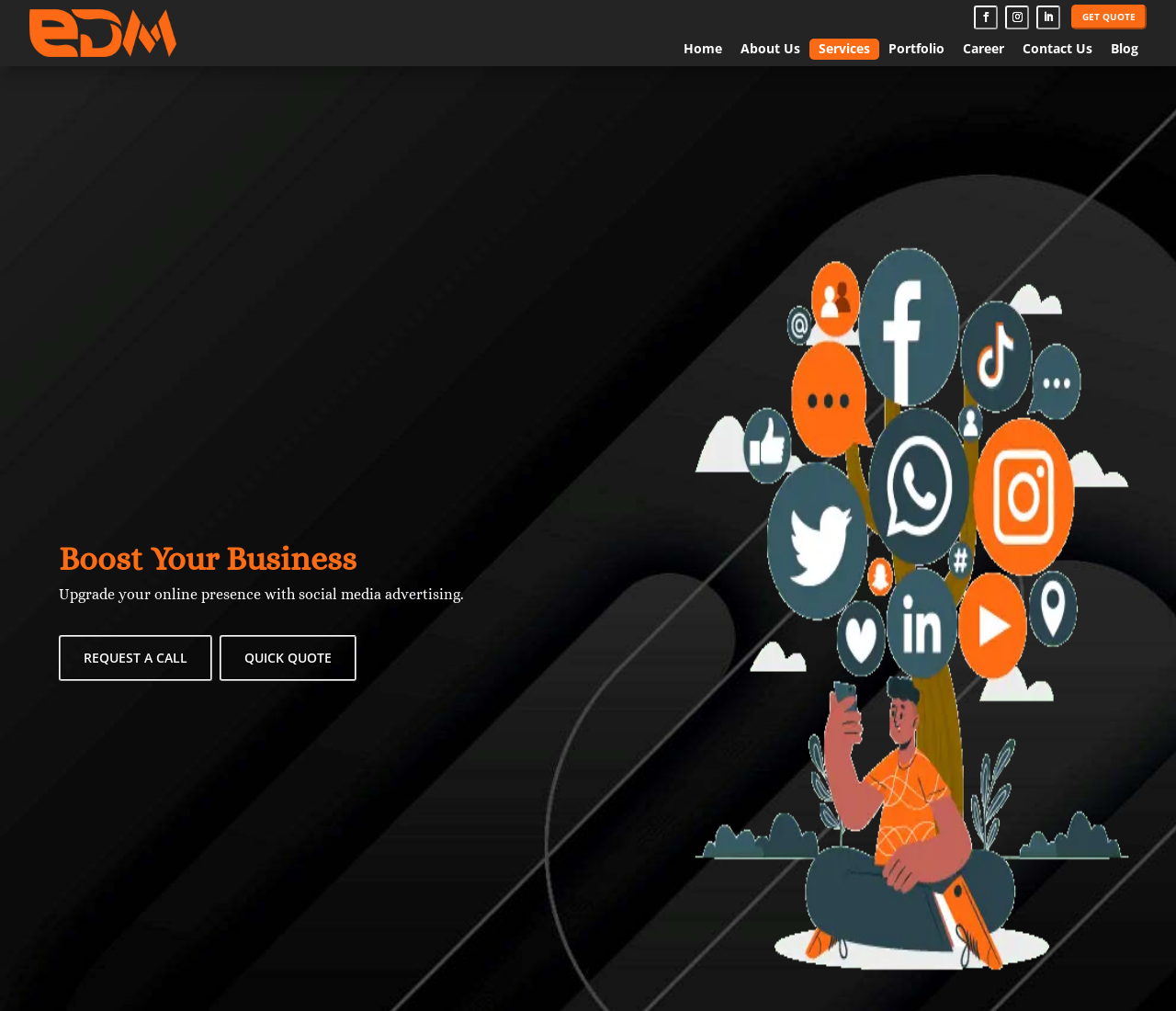Please determine the bounding box coordinates of the area that needs to be clicked to complete this task: 'Click the Blog link'. The coordinates must be four float numbers between 0 and 1, formatted as [left, top, right, bottom].

[0.937, 0.038, 0.976, 0.059]